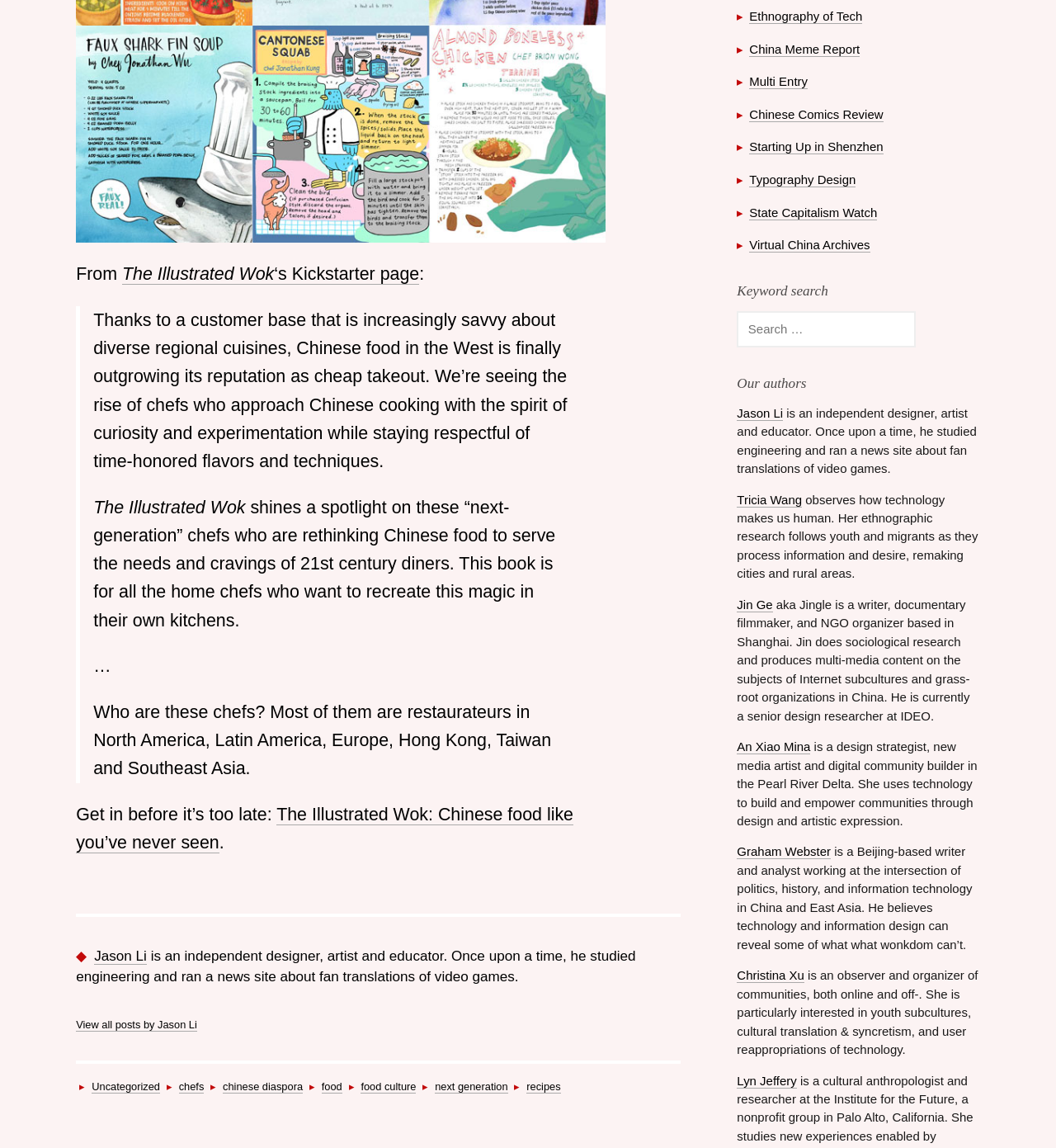Locate and provide the bounding box coordinates for the HTML element that matches this description: "parent_node: Search for: value="Search"".

[0.867, 0.27, 0.888, 0.289]